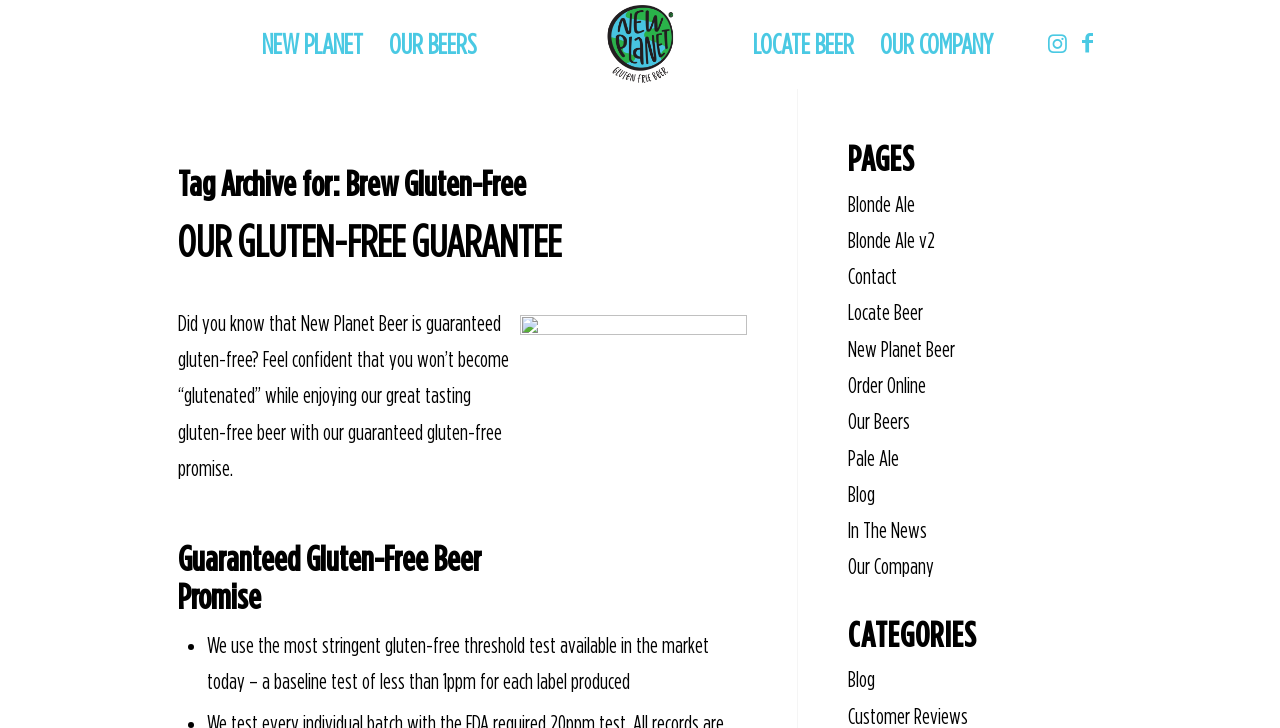Identify the bounding box coordinates for the element that needs to be clicked to fulfill this instruction: "Click on New Planet Beer logo". Provide the coordinates in the format of four float numbers between 0 and 1: [left, top, right, bottom].

[0.474, 0.007, 0.526, 0.114]